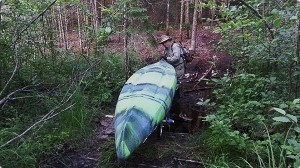Give a detailed explanation of what is happening in the image.

The image showcases a serene moment in nature, where an individual is preparing to launch a brightly colored kayak into a lush, green landscape. Surrounded by a dense woodland setting, the person appears focused and contemplative, possibly taking a moment to enjoy the tranquility of the environment before embarking on their adventure. The kayak, characterized by its striking green and black patterns, contrasts beautifully with the natural hues of the surrounding foliage. This scene captures the essence of exploration, as the kayaker navigates through the underbrush, preparing for a journey on the water. The peacefulness of the moment suggests a strong connection to nature and the anticipation of the adventure that lies ahead.